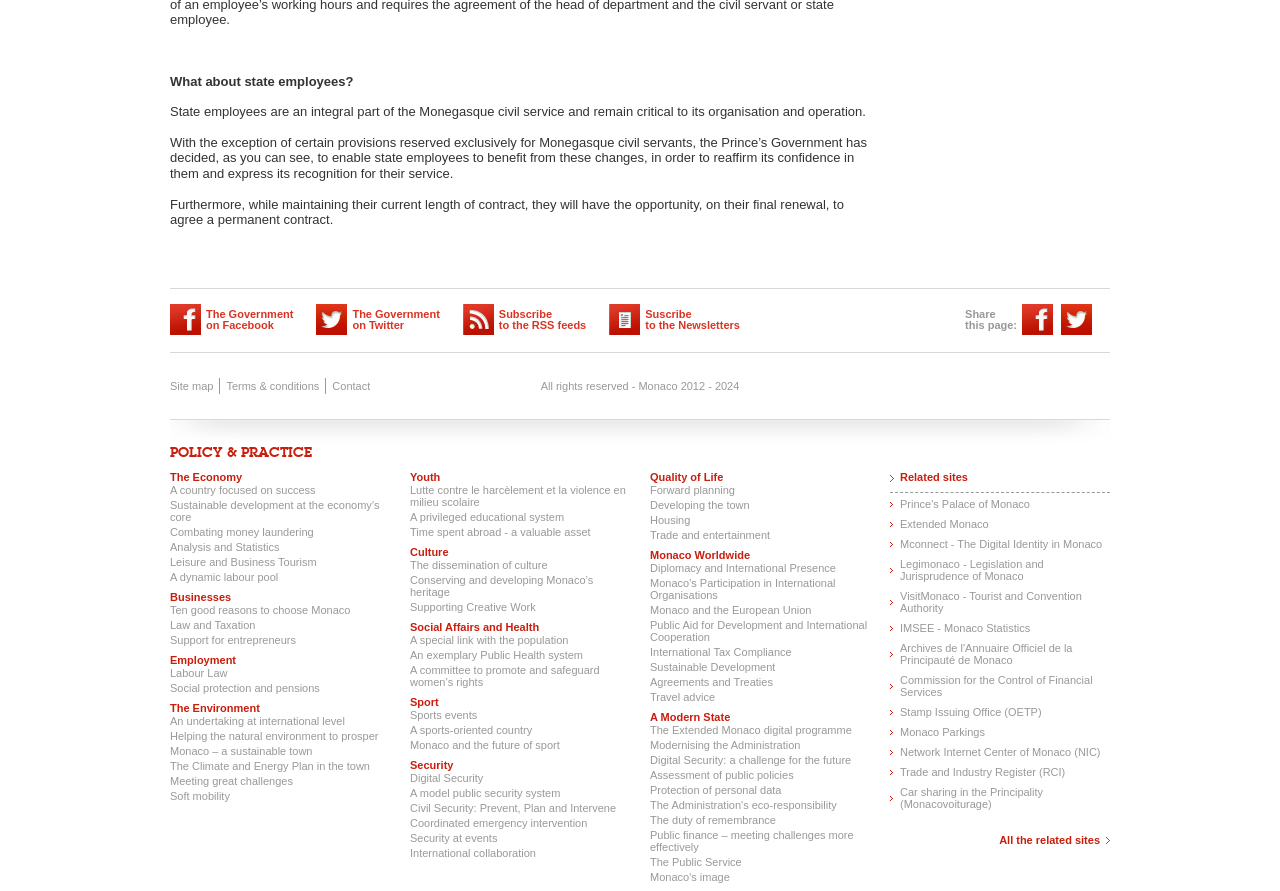Provide a brief response using a word or short phrase to this question:
What is the last section on the webpage?

Security